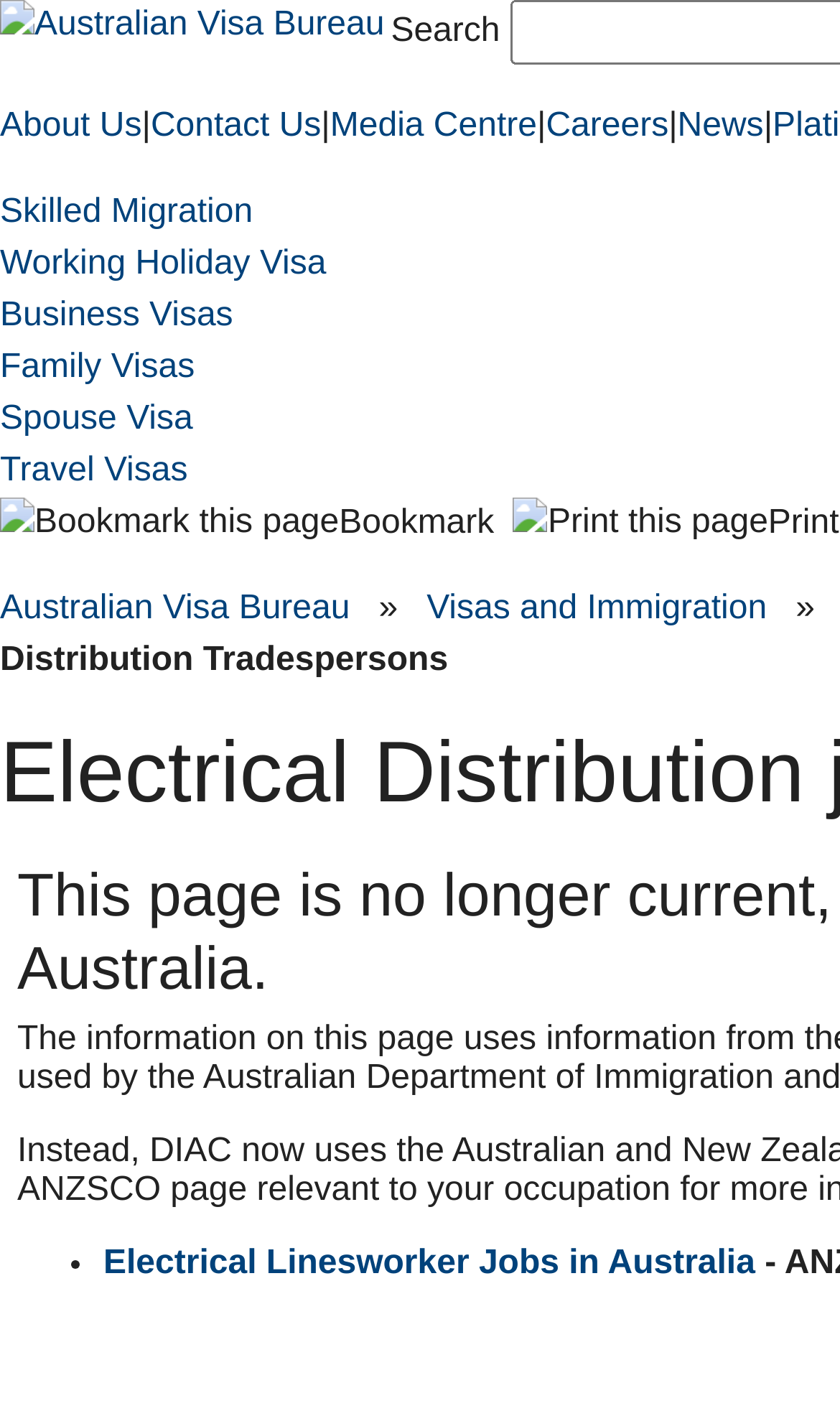Please specify the bounding box coordinates in the format (top-left x, top-left y, bottom-right x, bottom-right y), with all values as floating point numbers between 0 and 1. Identify the bounding box of the UI element described by: Media Centre

[0.393, 0.076, 0.639, 0.102]